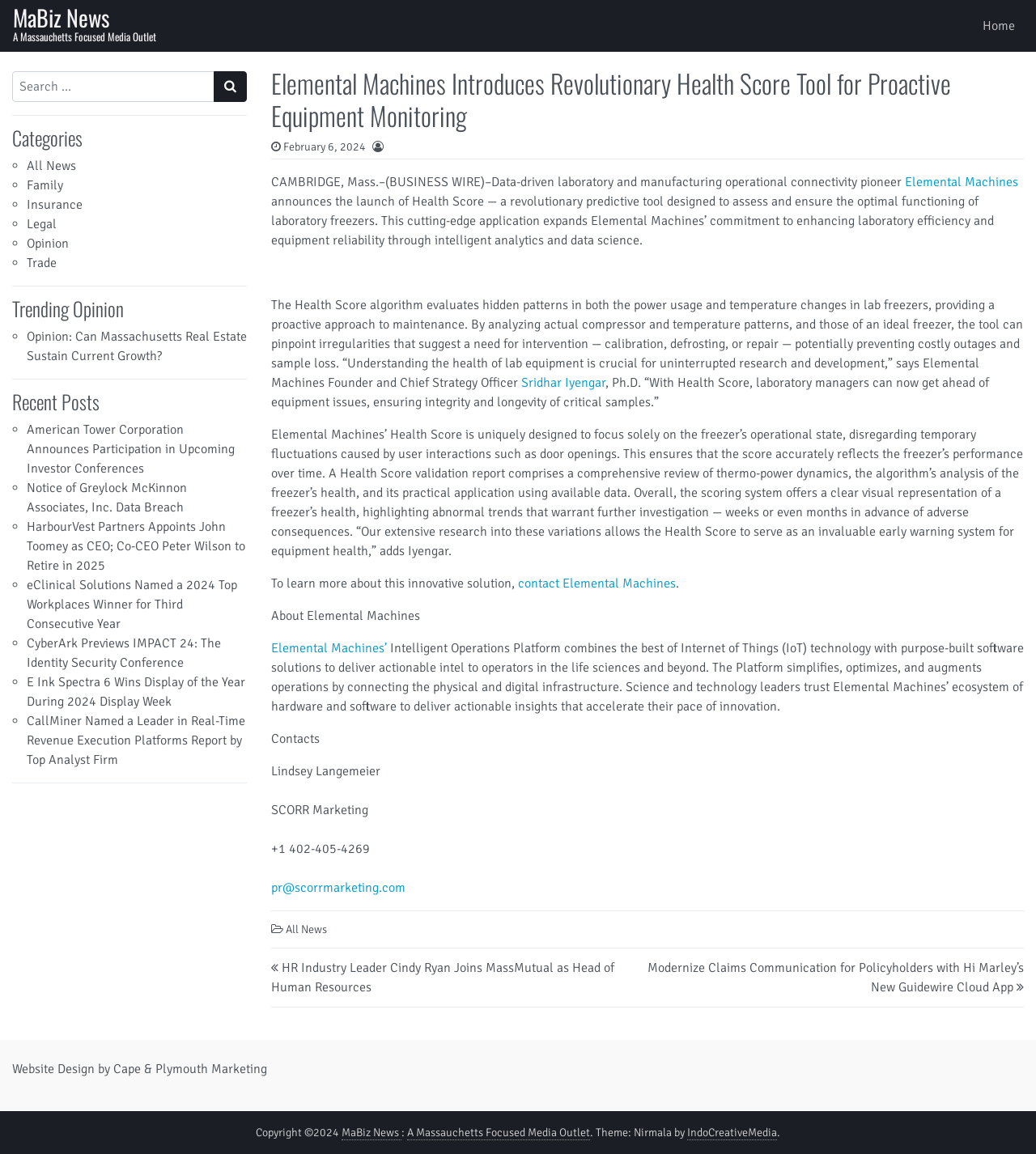What is the name of the media outlet?
Could you answer the question in a detailed manner, providing as much information as possible?

I found the answer by looking at the navigation section, where it says 'MaBiz News' with a description 'A Massauchetts Focused Media Outlet'.